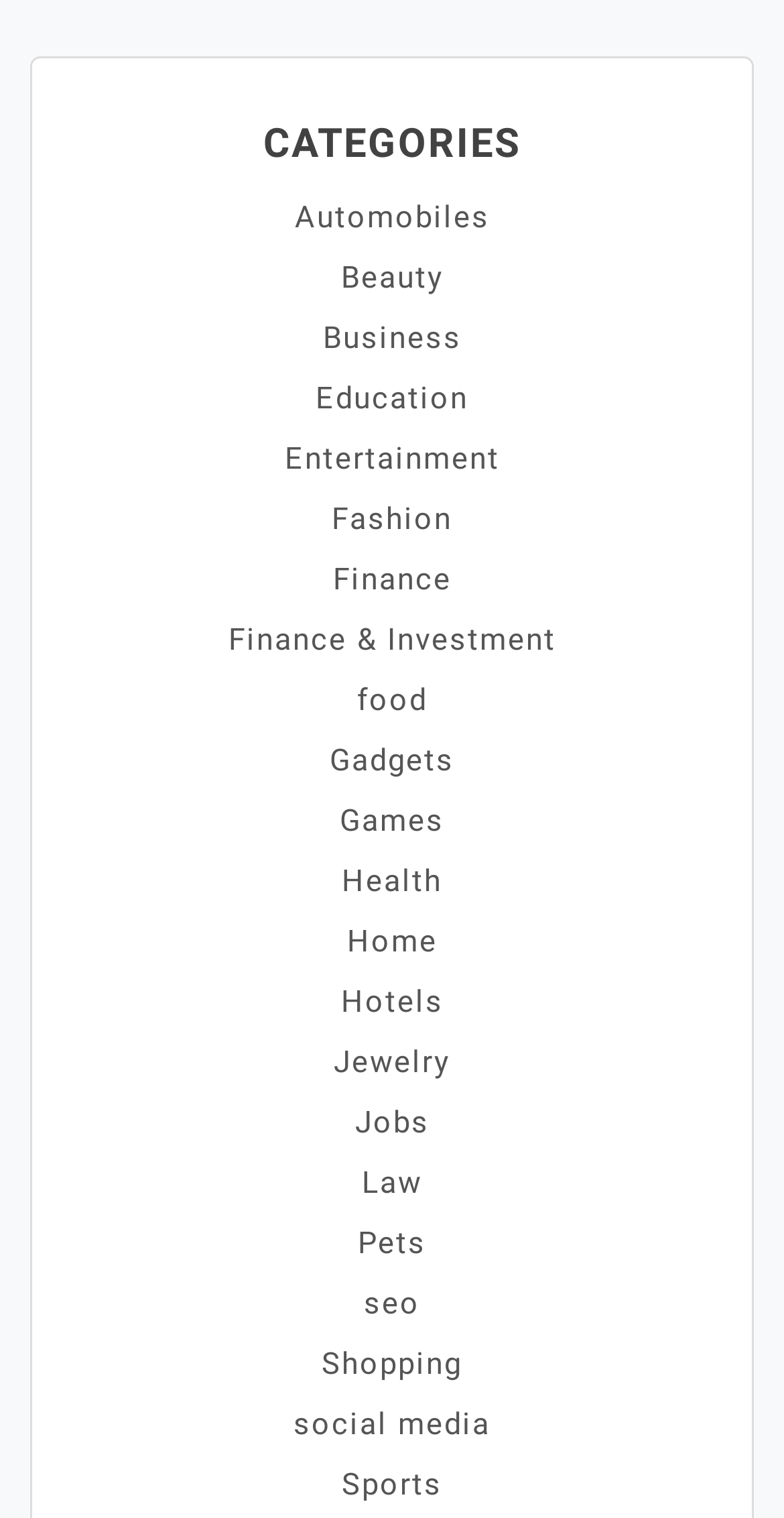Given the element description: "social media", predict the bounding box coordinates of this UI element. The coordinates must be four float numbers between 0 and 1, given as [left, top, right, bottom].

[0.374, 0.926, 0.626, 0.95]